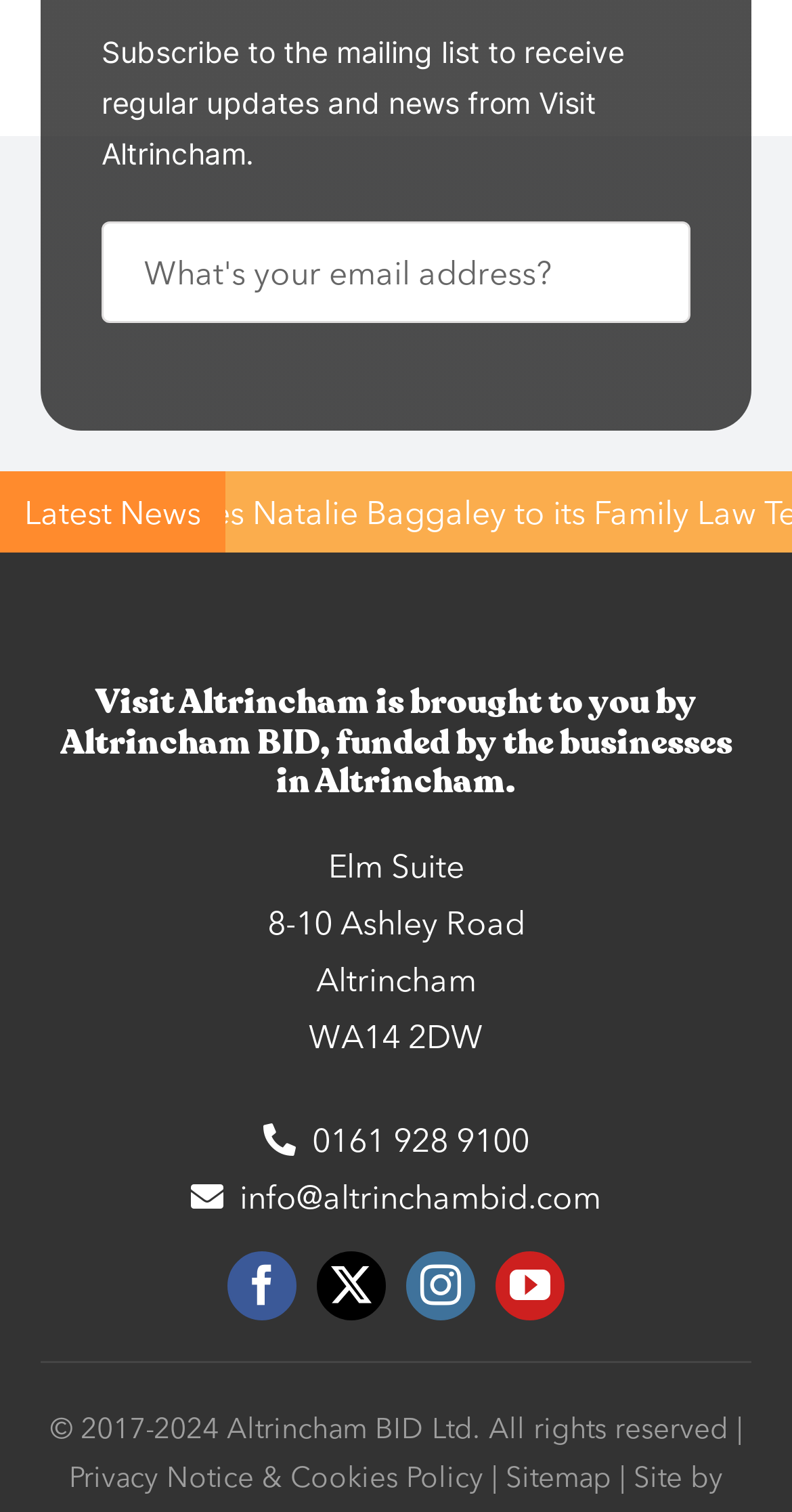Can you provide the bounding box coordinates for the element that should be clicked to implement the instruction: "Subscribe to the mailing list"?

[0.128, 0.019, 0.872, 0.119]